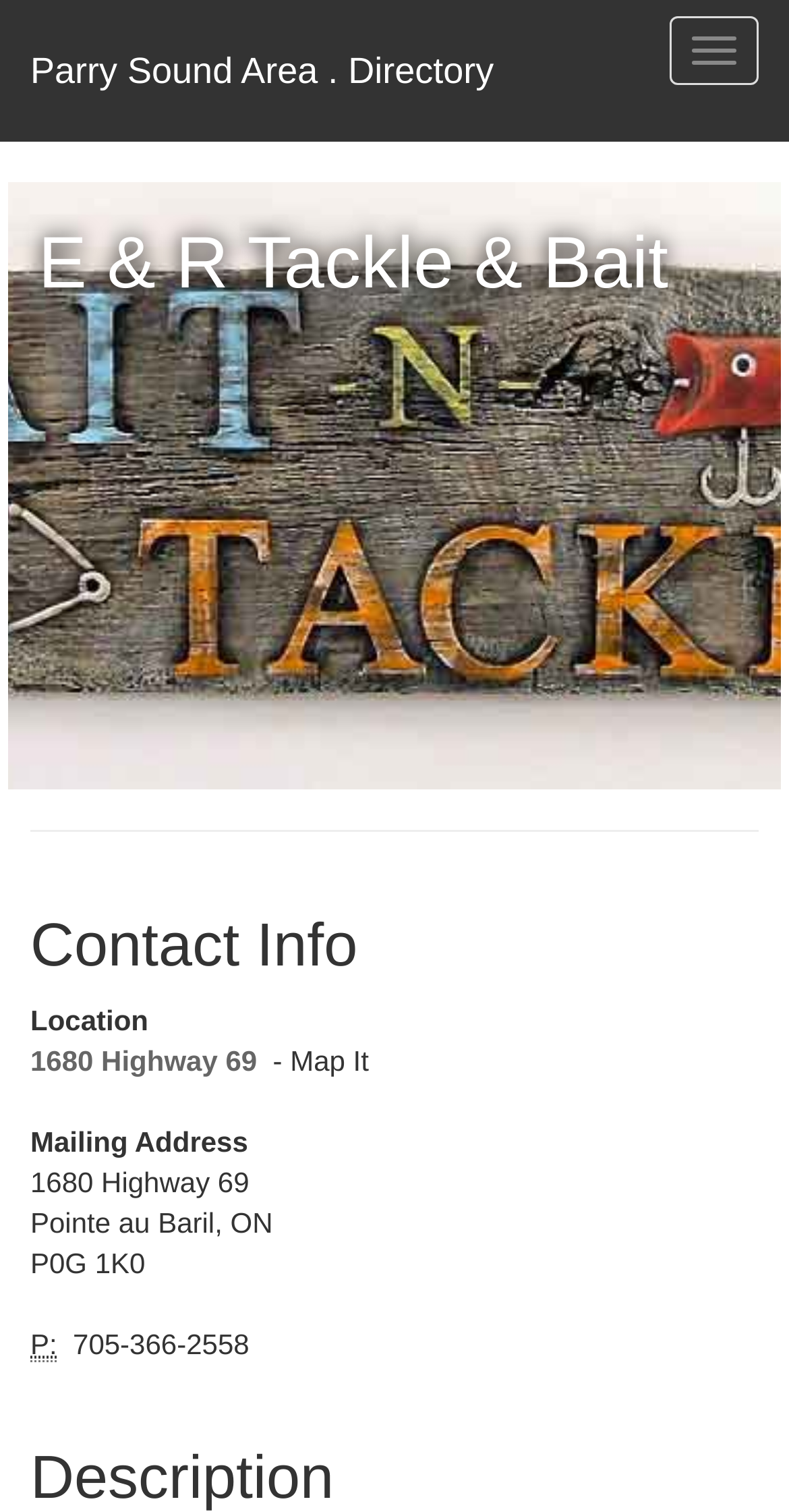What is the location of the business? From the image, respond with a single word or brief phrase.

1680 Highway 69